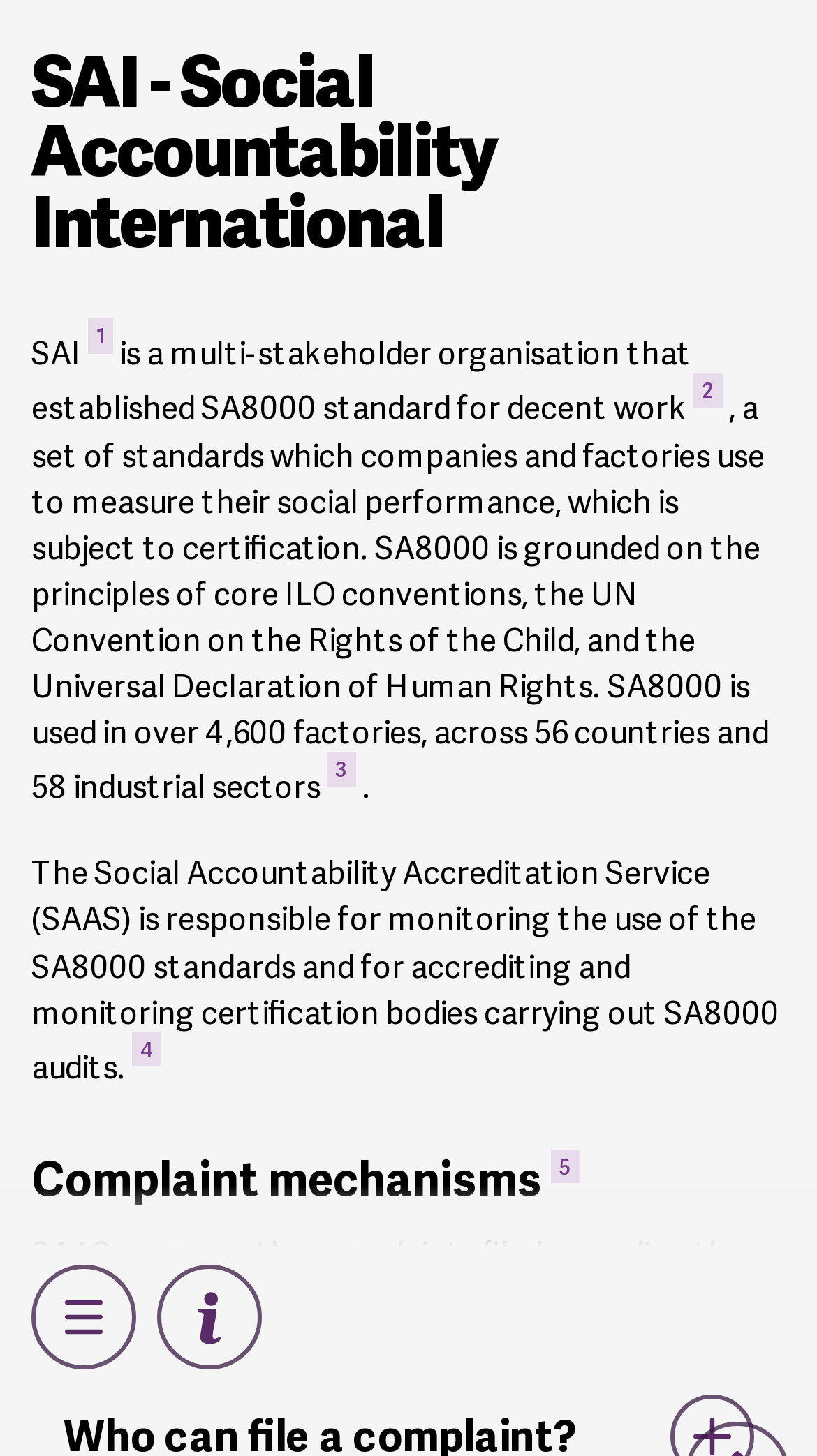What is SAAS responsible for?
Look at the image and respond with a one-word or short-phrase answer.

Monitoring SA8000 standards